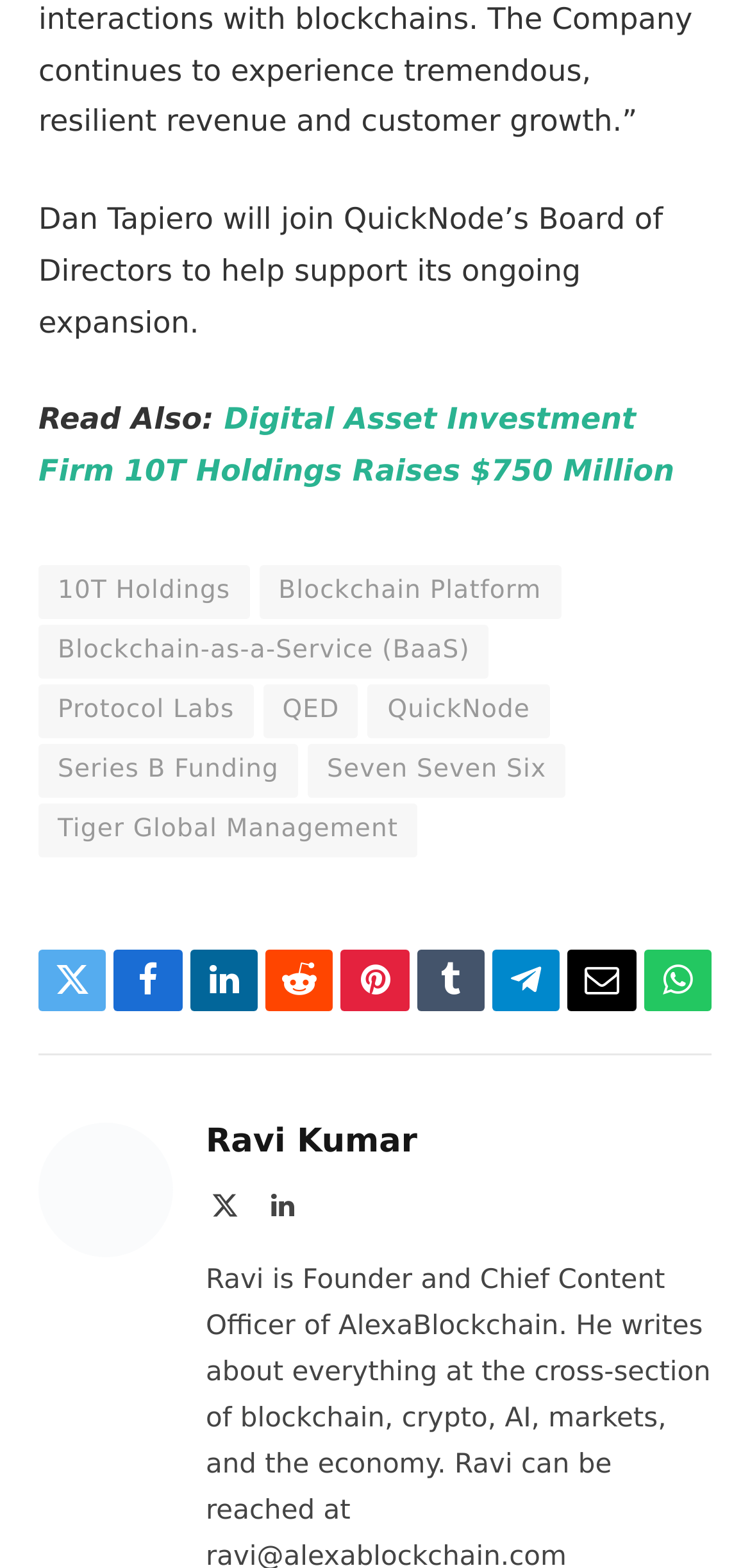What is the name of the person associated with the link 'Ravi Kumar'?
Please provide a comprehensive and detailed answer to the question.

The answer can be found in the link element with the text 'Ravi Kumar', which is located below the image element.